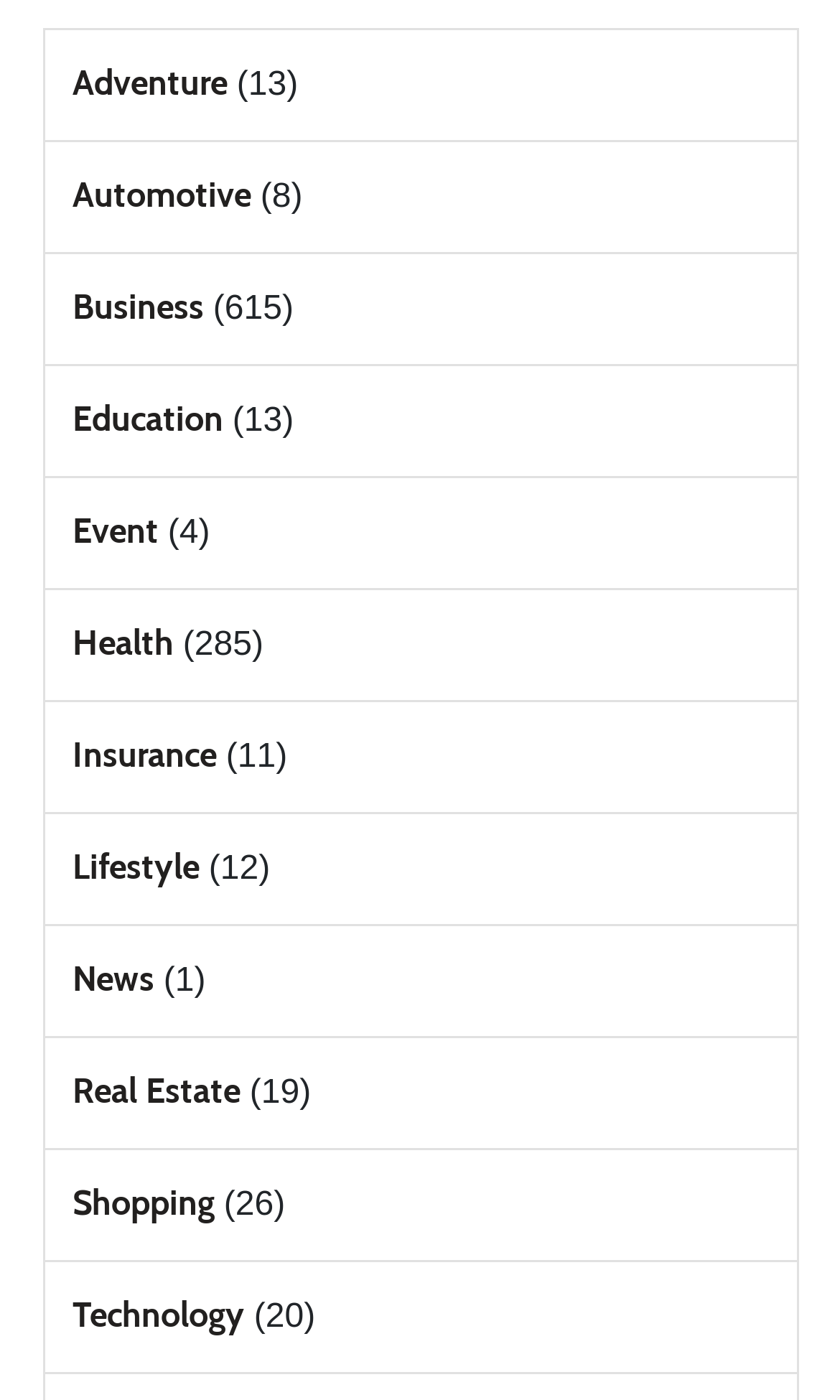Identify the bounding box coordinates for the UI element described by the following text: "Insurance". Provide the coordinates as four float numbers between 0 and 1, in the format [left, top, right, bottom].

[0.086, 0.525, 0.258, 0.554]